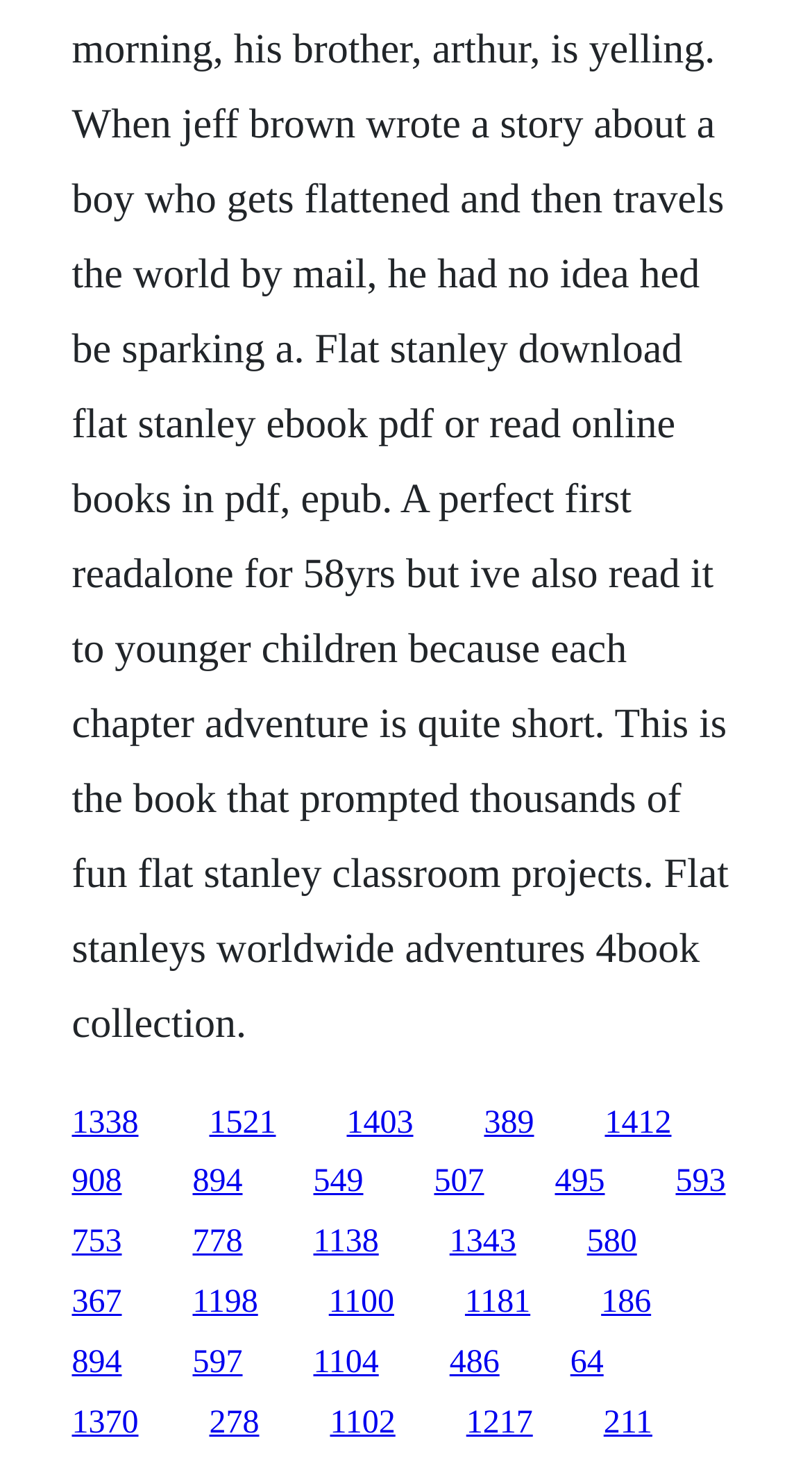Provide a short, one-word or phrase answer to the question below:
How many links are on the webpage?

30